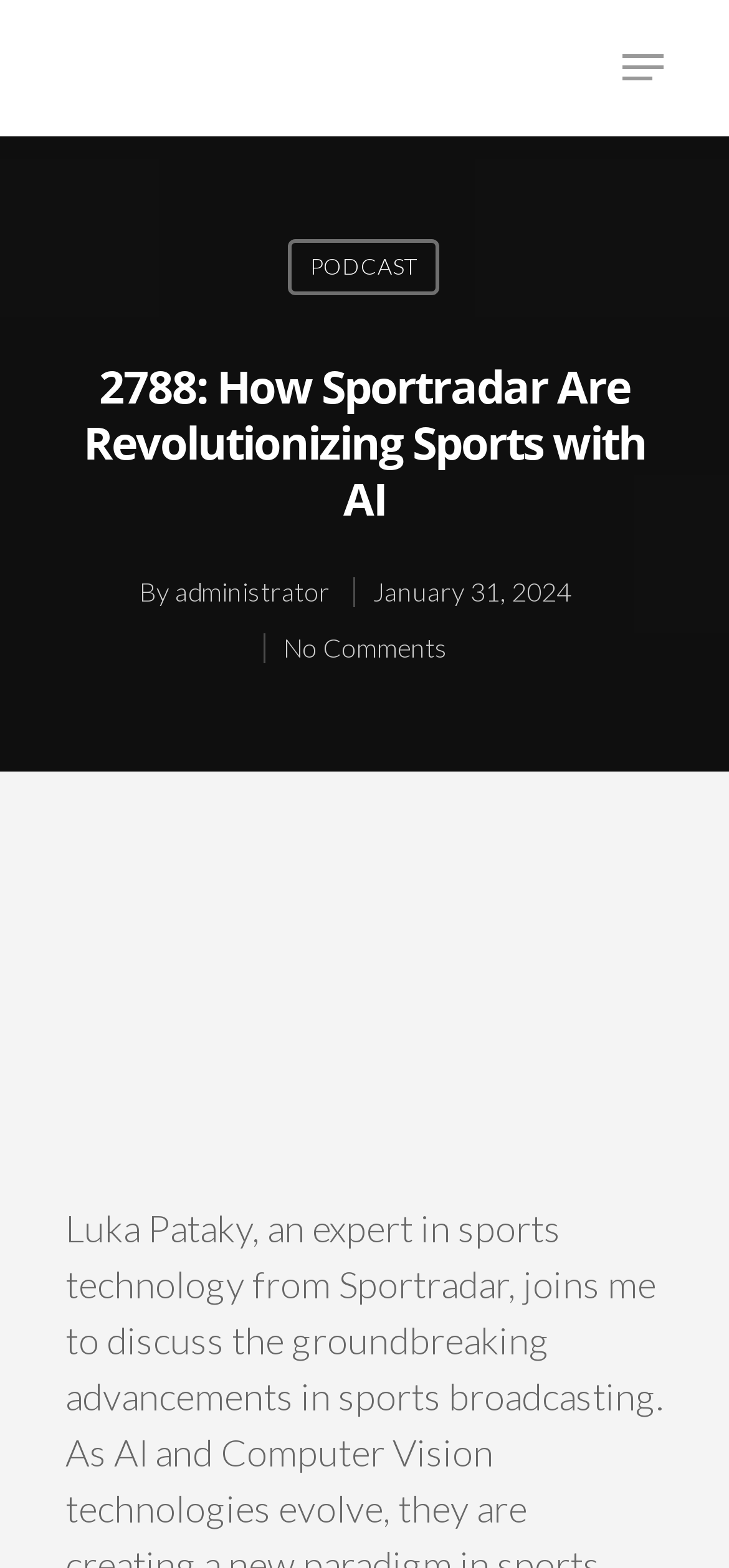Find the bounding box of the UI element described as: "Podcast". The bounding box coordinates should be given as four float values between 0 and 1, i.e., [left, top, right, bottom].

[0.395, 0.153, 0.603, 0.188]